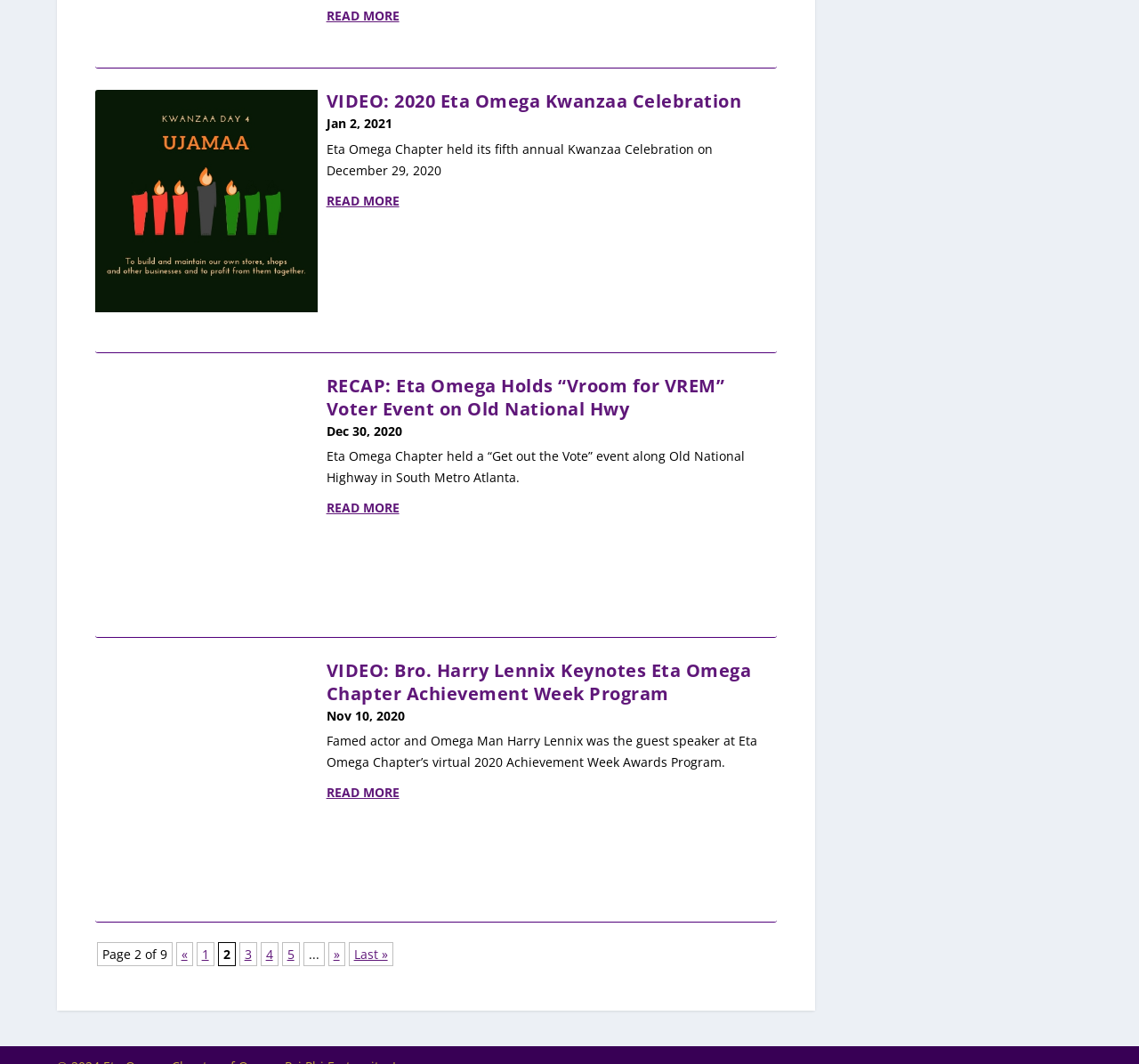Give a one-word or short phrase answer to the question: 
What is the date of the second article?

Dec 30, 2020